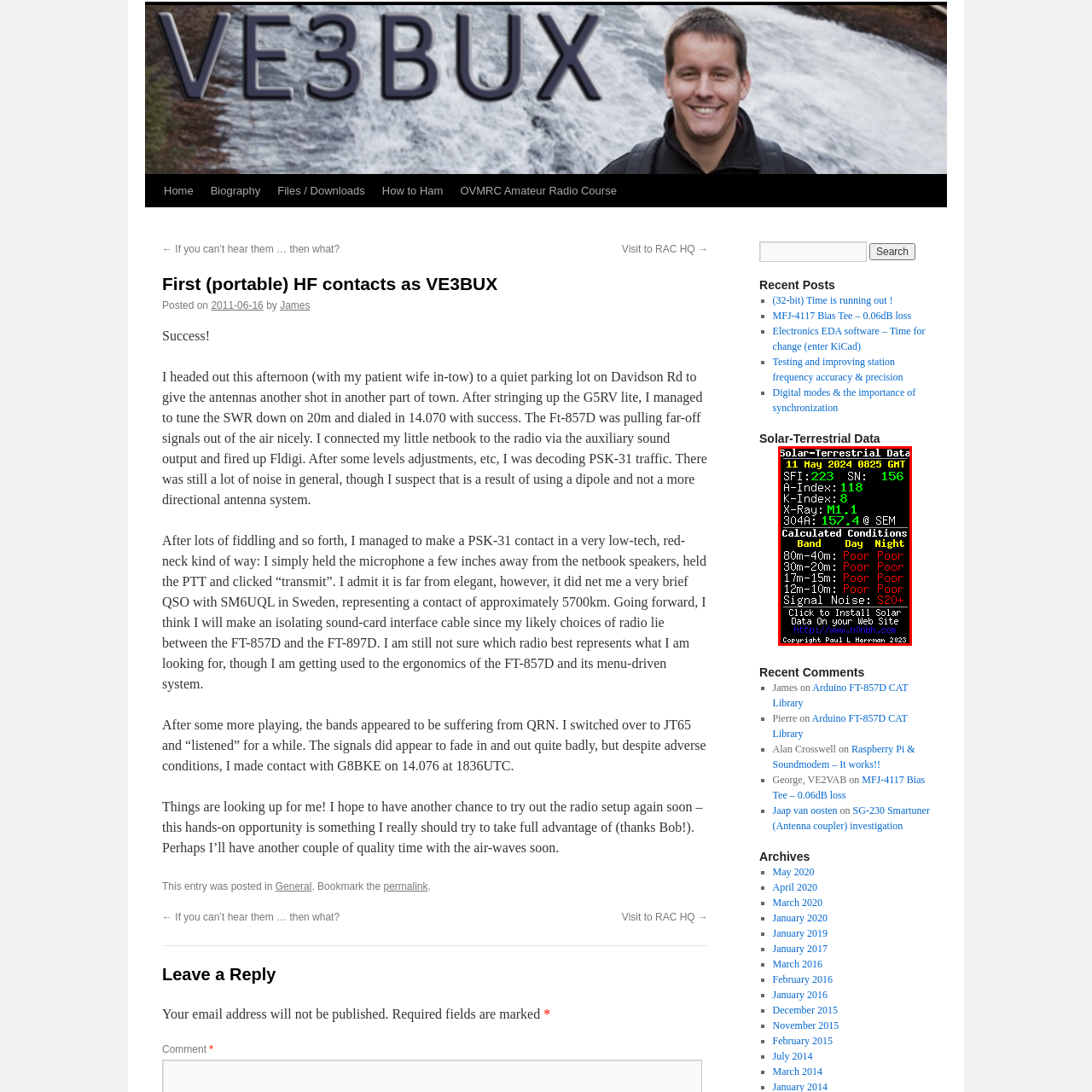What is the signal noise level for bands ranging from 80m to 10m?
Inspect the image within the red bounding box and respond with a detailed answer, leveraging all visible details.

According to the report, the signal noise level for bands ranging from 80m to 10m is S20+, indicating poor conditions for these frequency bands.